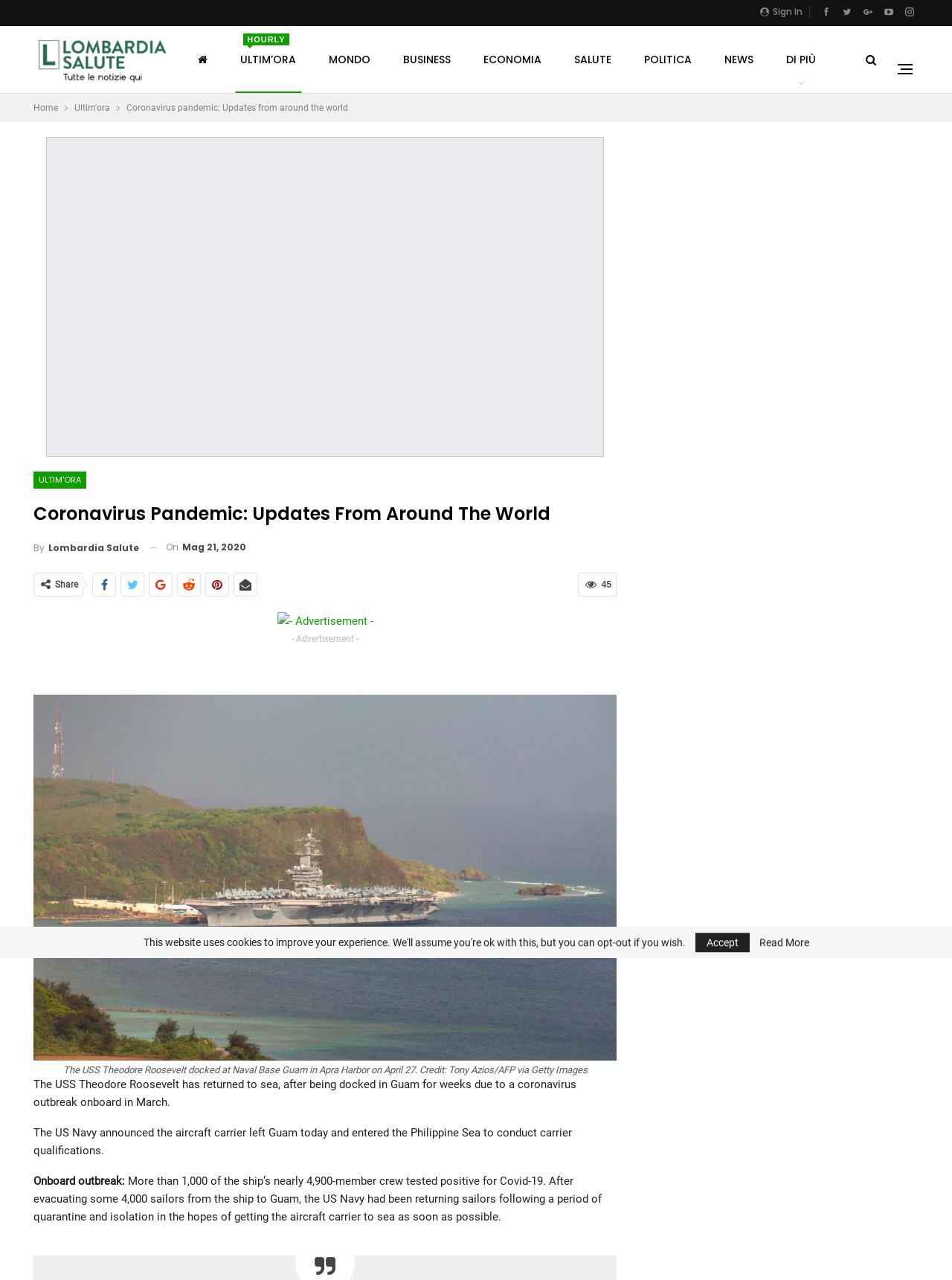Identify the bounding box coordinates for the element that needs to be clicked to fulfill this instruction: "Learn more about the Under Armour Women’s UA TriBase Reign 5 Training Shoes". Provide the coordinates in the format of four float numbers between 0 and 1: [left, top, right, bottom].

None